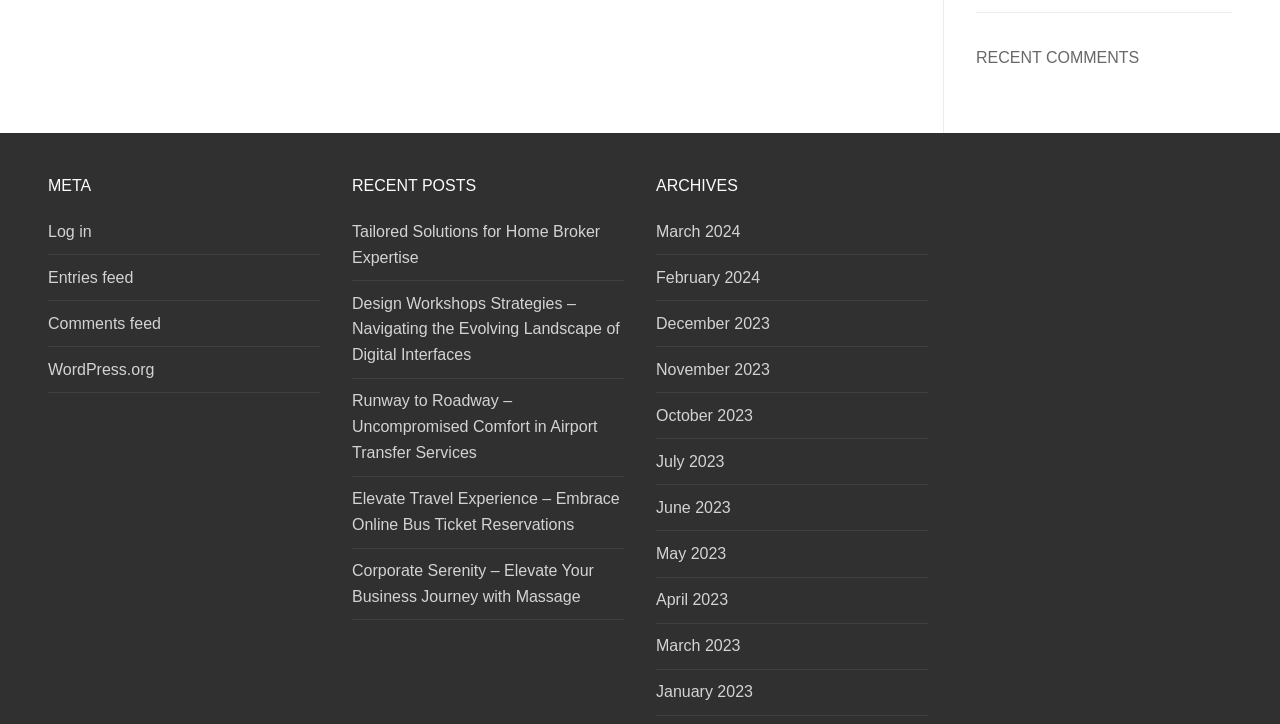Can you identify the bounding box coordinates of the clickable region needed to carry out this instruction: 'Visit WordPress.org'? The coordinates should be four float numbers within the range of 0 to 1, stated as [left, top, right, bottom].

[0.038, 0.493, 0.25, 0.543]